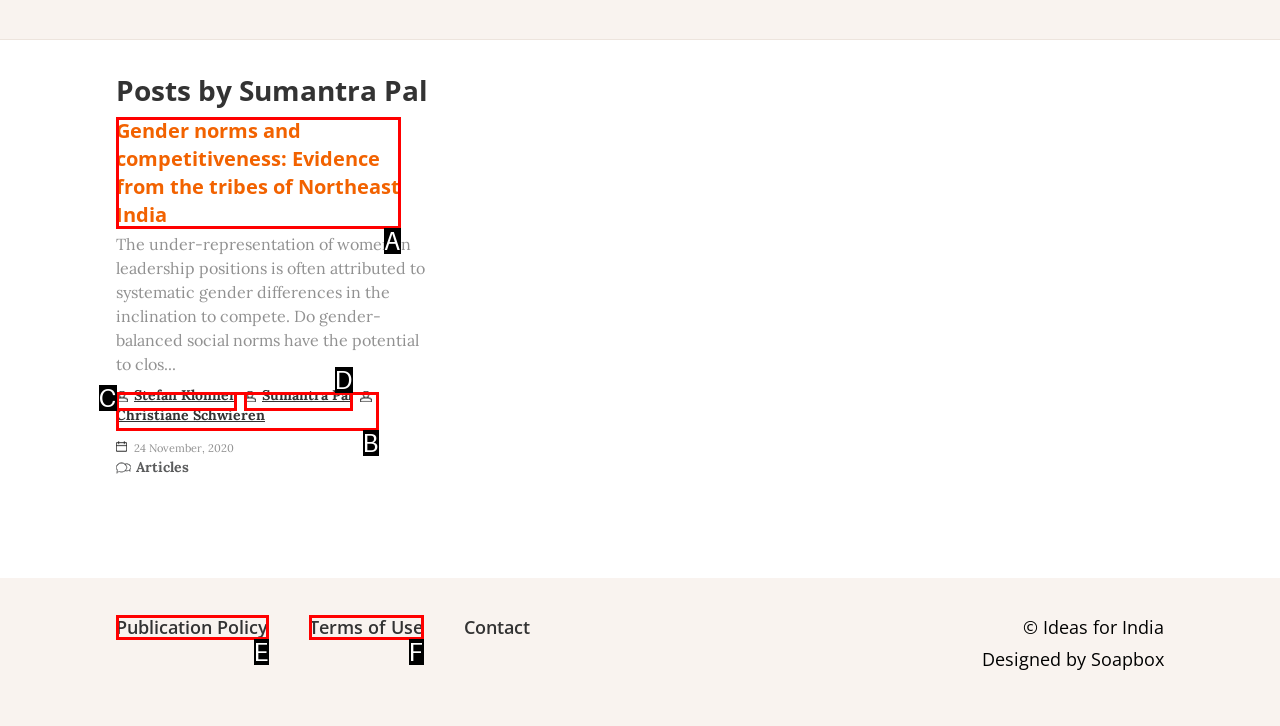From the choices given, find the HTML element that matches this description: Home. Answer with the letter of the selected option directly.

None